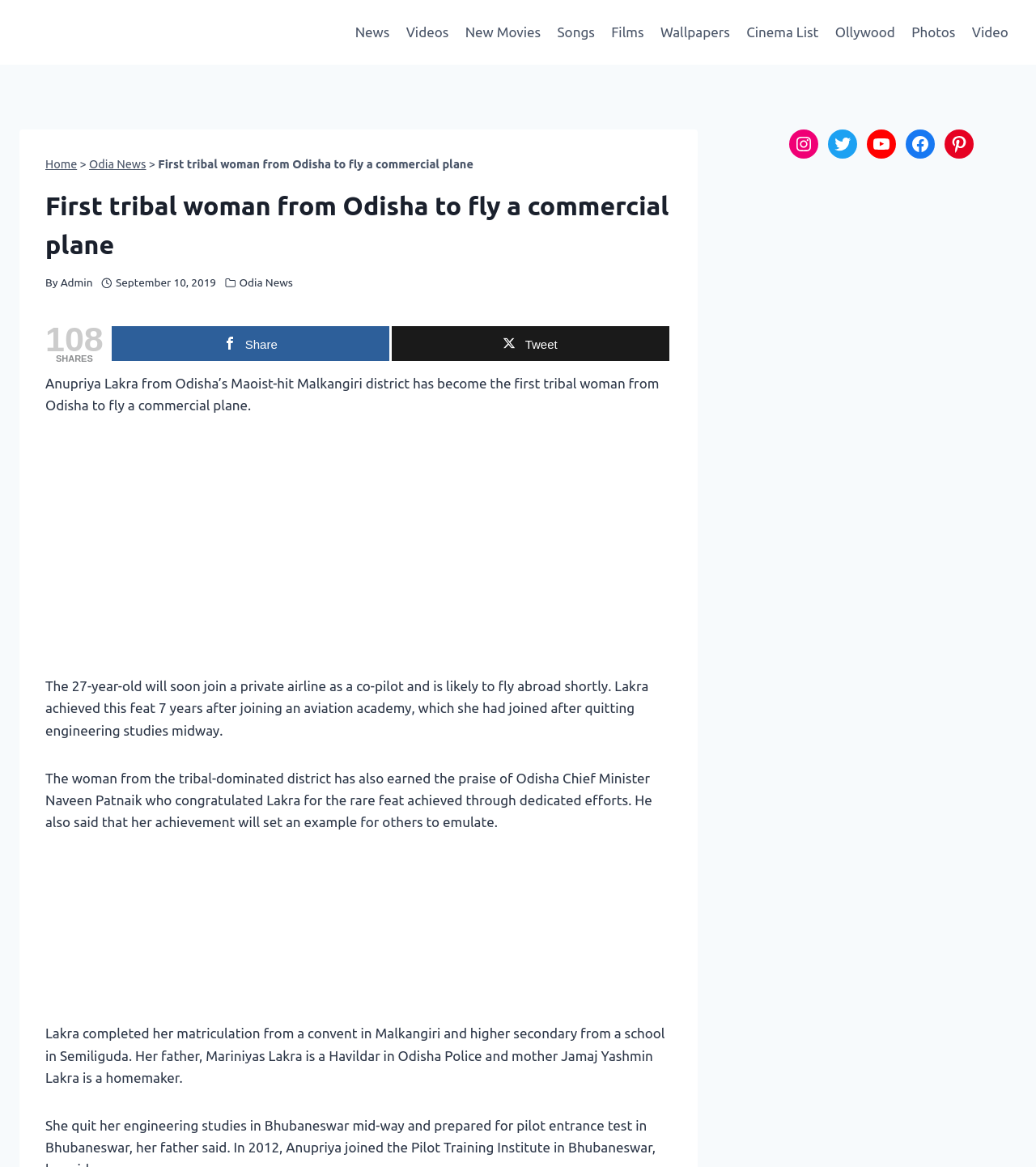What is the name of the tribal woman from Odisha?
Using the information from the image, give a concise answer in one word or a short phrase.

Anupriya Lakra